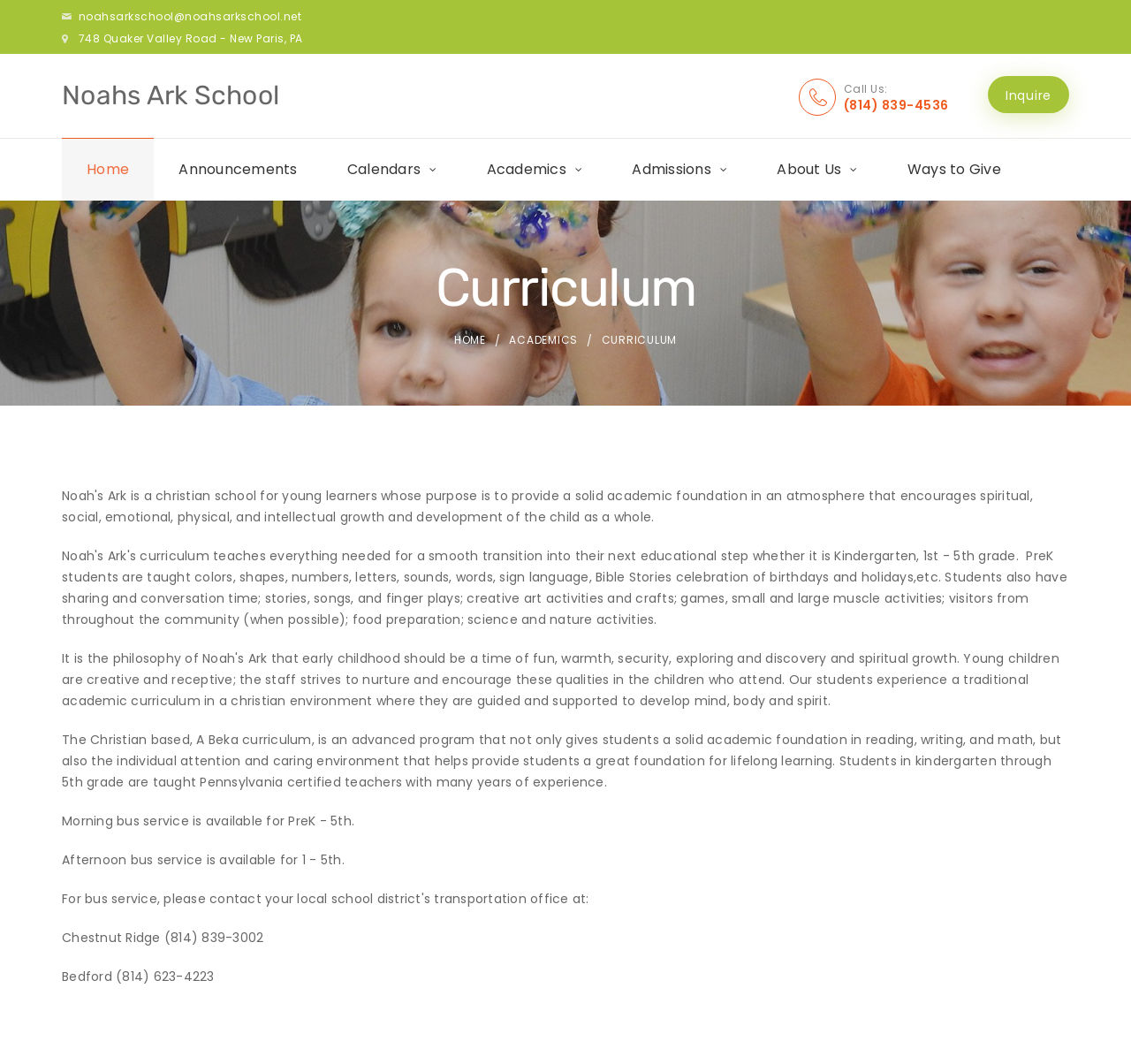Please reply to the following question with a single word or a short phrase:
Is morning bus service available for kindergarten students?

Yes